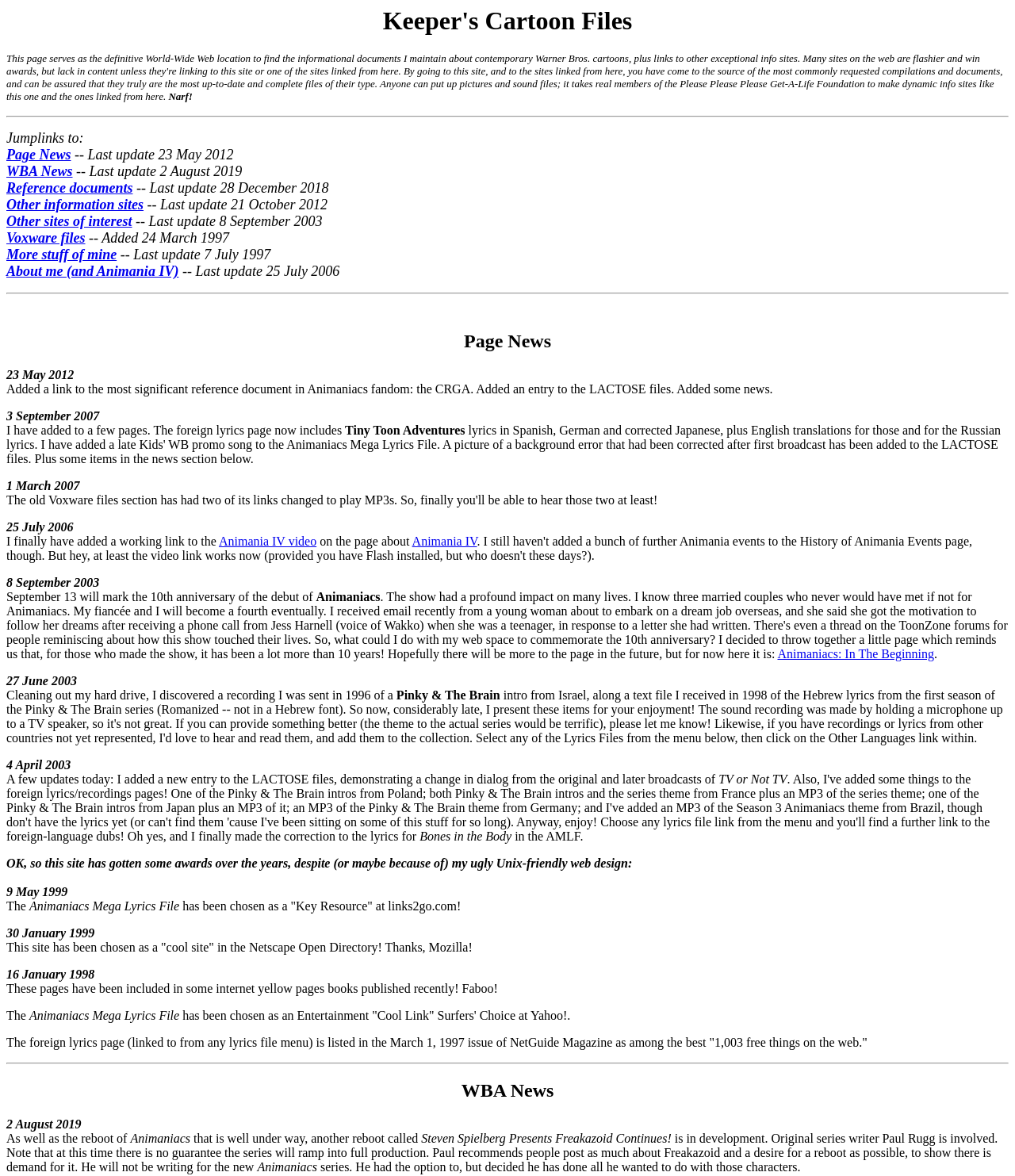For the given element description Contact Dr. Hank, determine the bounding box coordinates of the UI element. The coordinates should follow the format (top-left x, top-left y, bottom-right x, bottom-right y) and be within the range of 0 to 1.

None